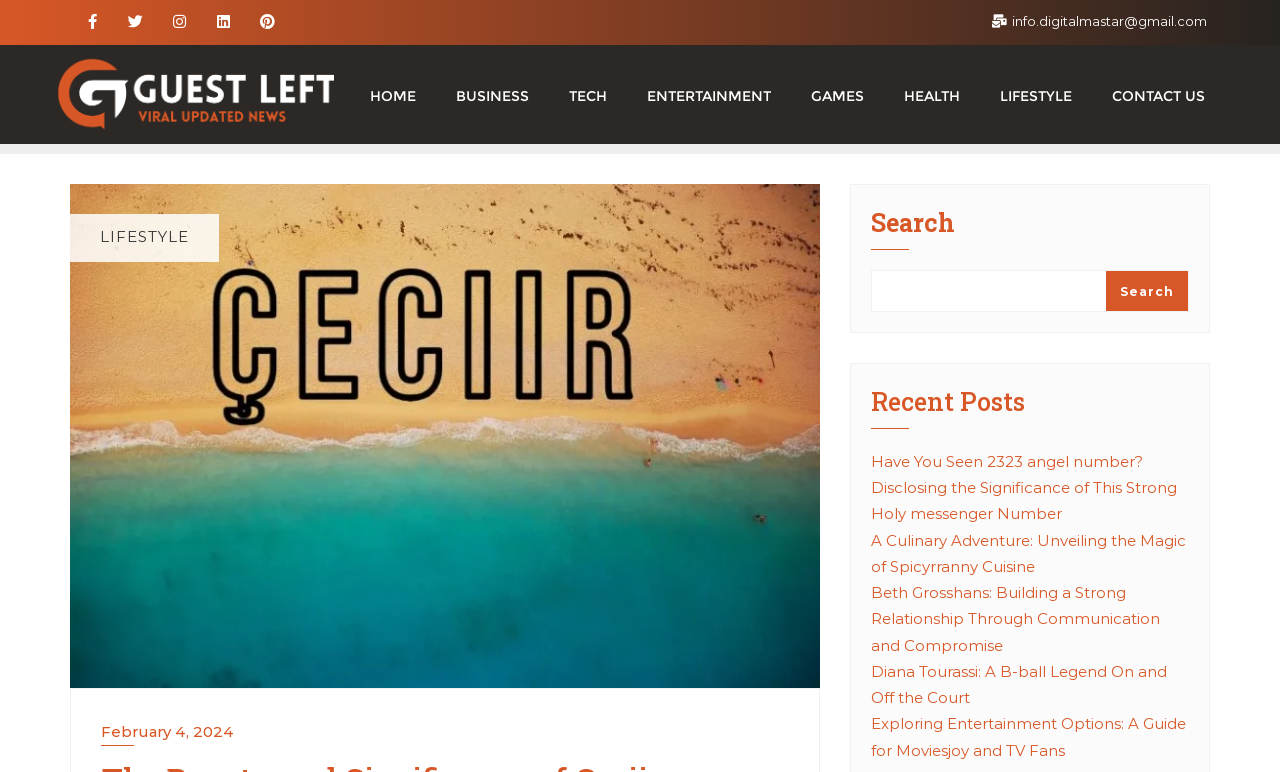Show me the bounding box coordinates of the clickable region to achieve the task as per the instruction: "Read the recent post about 2323 angel number".

[0.68, 0.585, 0.92, 0.678]